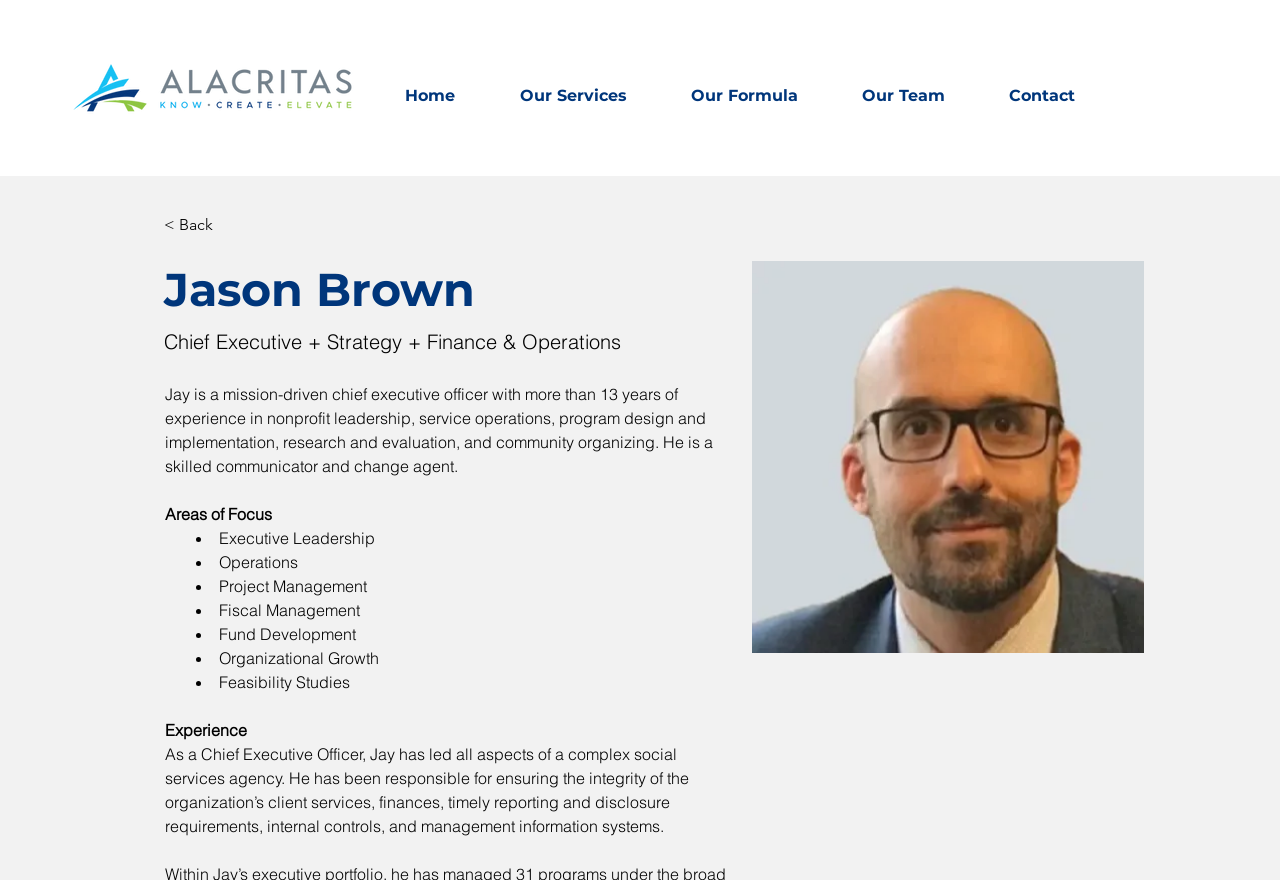What is the position of the navigation menu?
Respond with a short answer, either a single word or a phrase, based on the image.

top-right